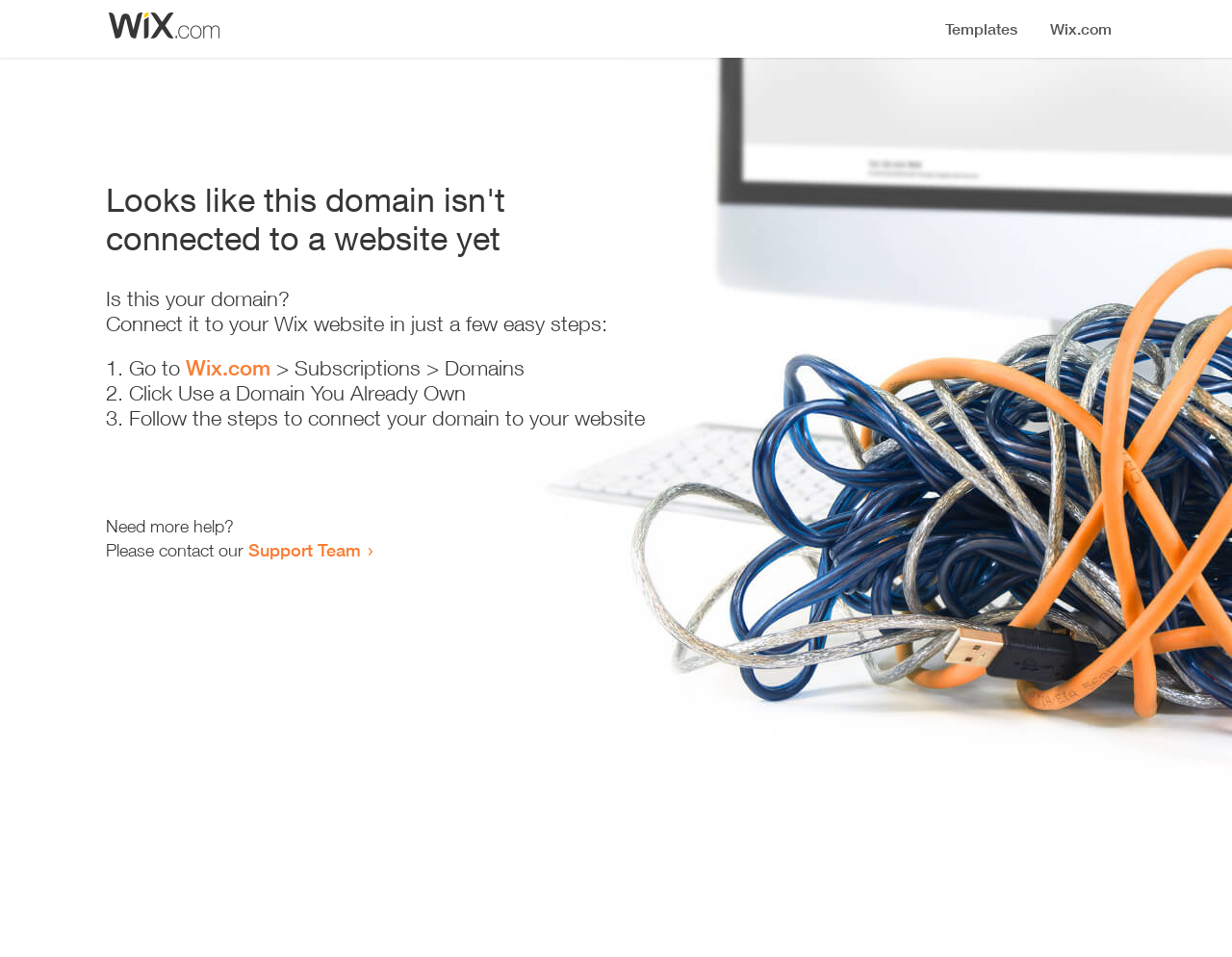Please provide a comprehensive answer to the question below using the information from the image: What is the current status of the domain?

Based on the heading 'Looks like this domain isn't connected to a website yet', it is clear that the domain is not currently connected to a website.